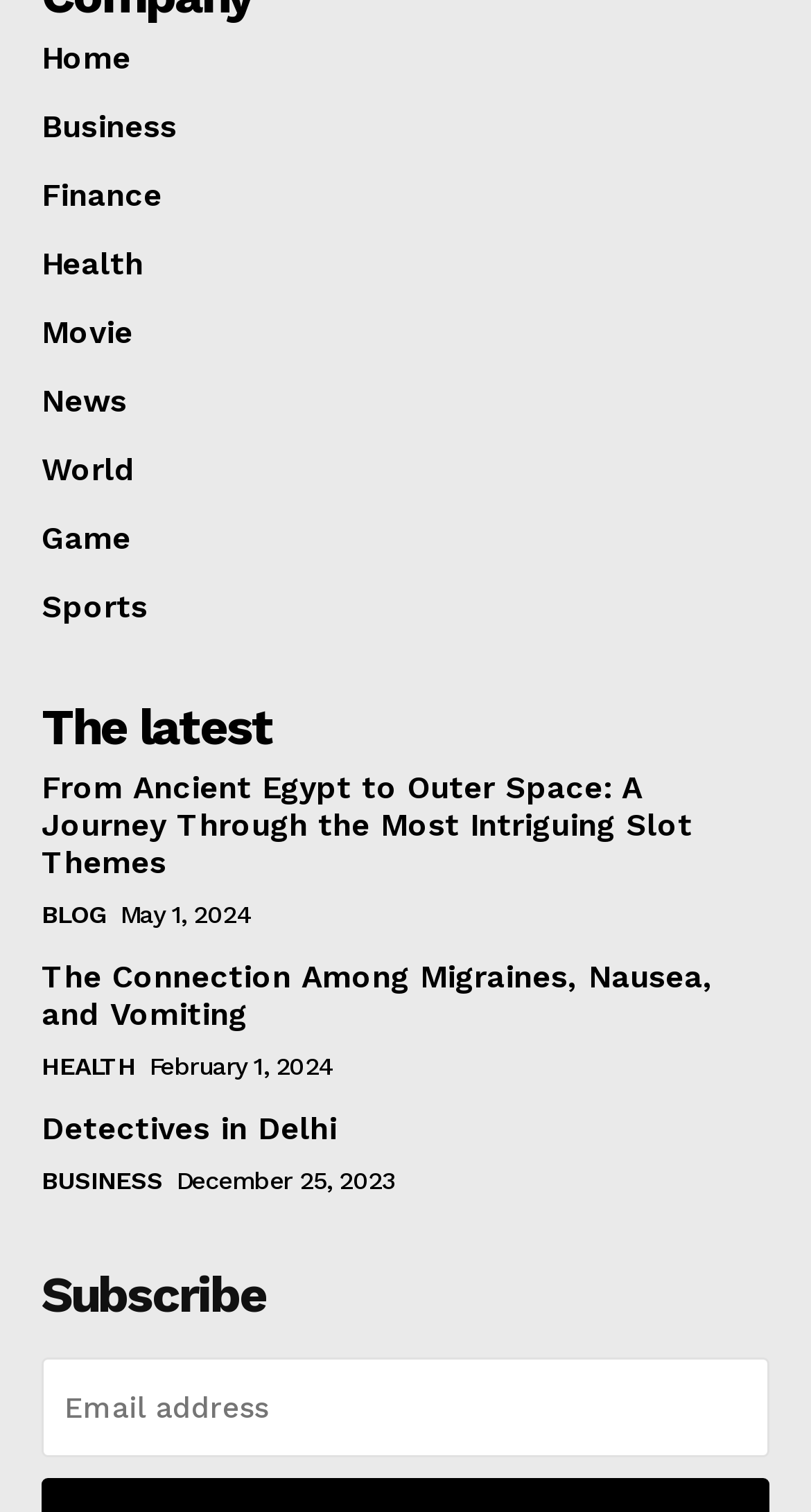Using the details in the image, give a detailed response to the question below:
How many categories are in the top navigation menu?

I counted the number of link elements in the top navigation menu and found that there are 8 categories: Home, Business, Finance, Health, Movie, News, World, and Game.